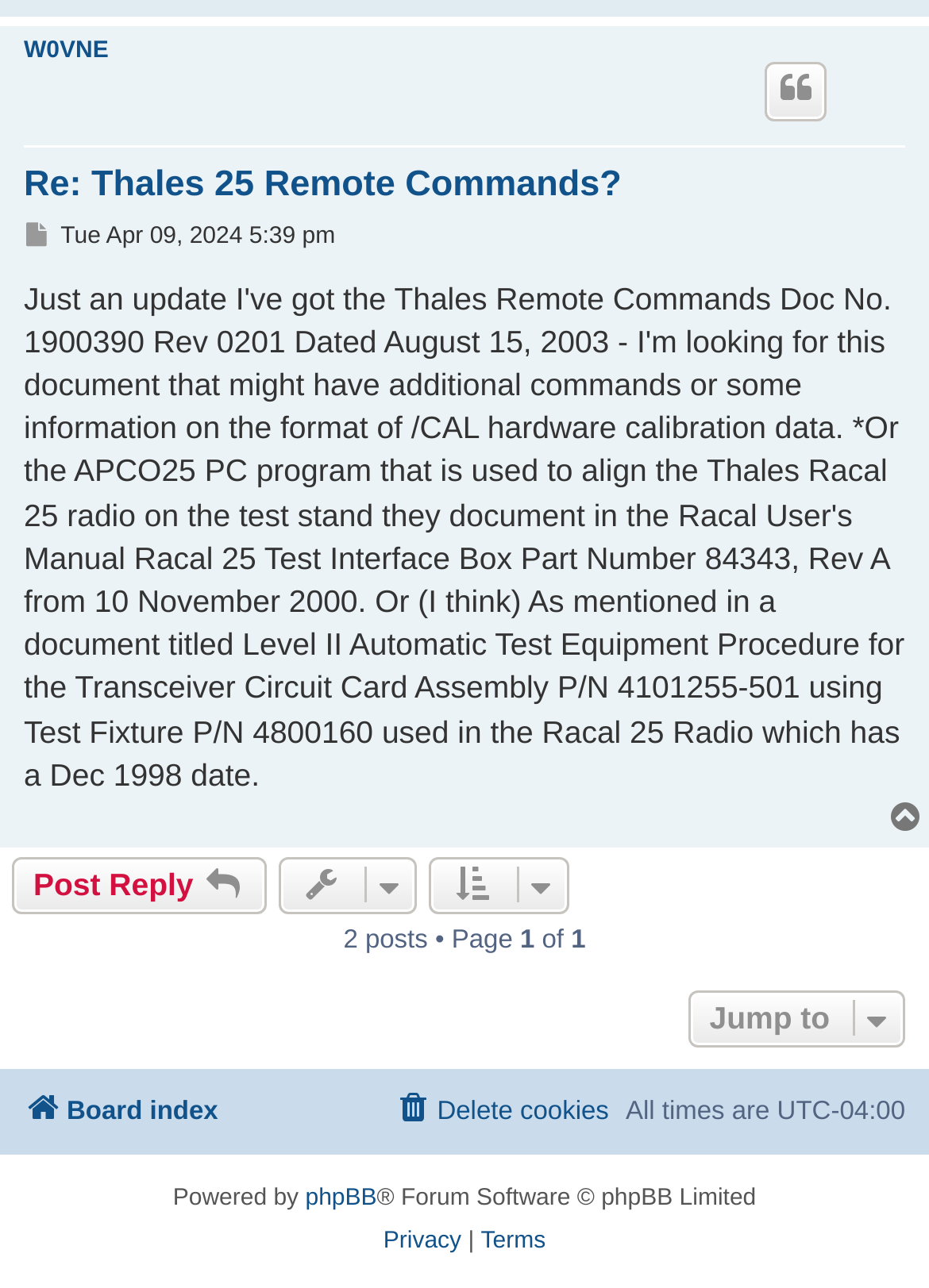What is the time of the last post?
Please give a detailed and thorough answer to the question, covering all relevant points.

I found the time of the last post by looking at the text 'Tue Apr 09, 2024 5:39 pm' which is located near the 'Post' button.